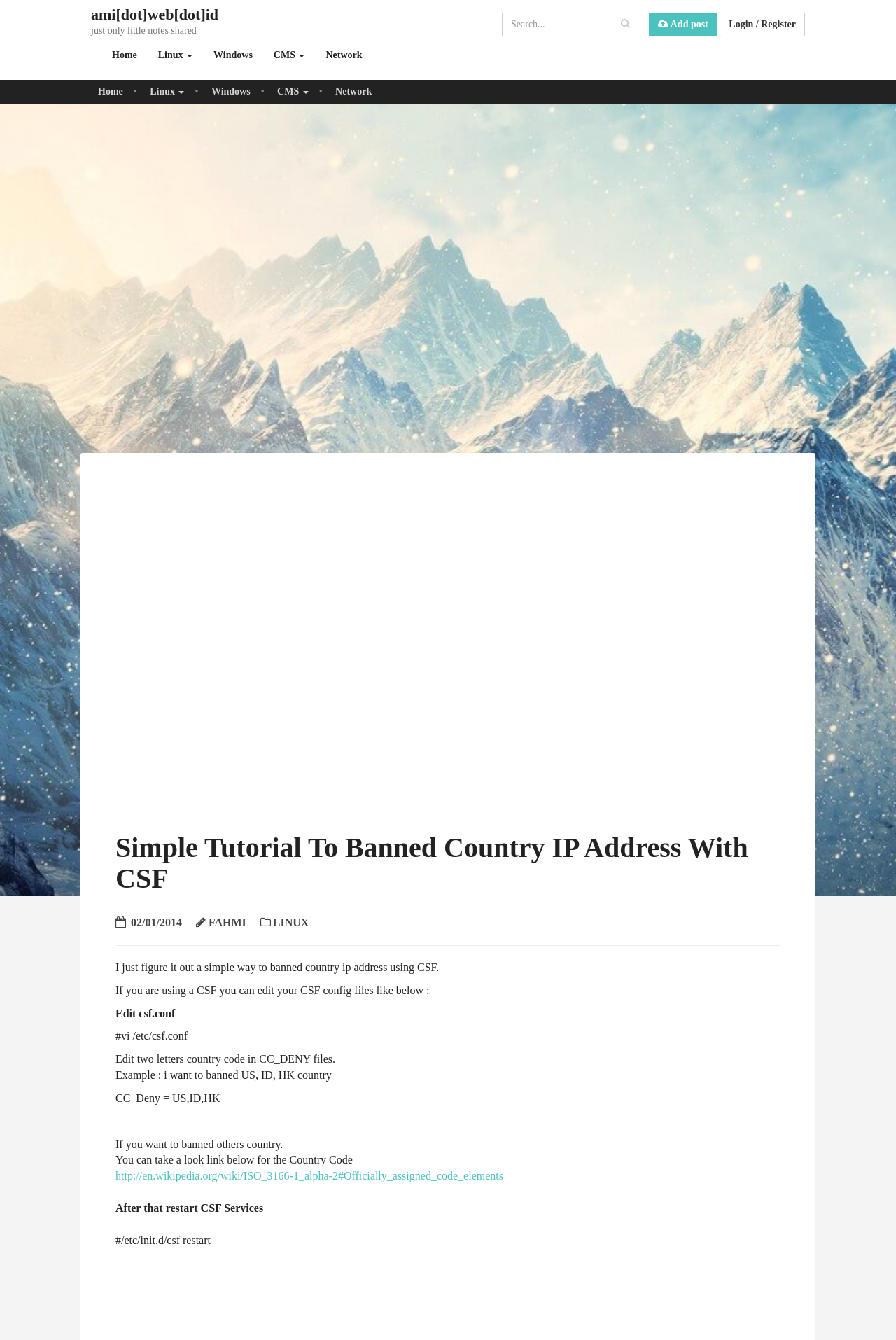Kindly provide the bounding box coordinates of the section you need to click on to fulfill the given instruction: "Visit the Wikipedia page for ISO 3166-1 alpha-2".

[0.129, 0.873, 0.562, 0.882]